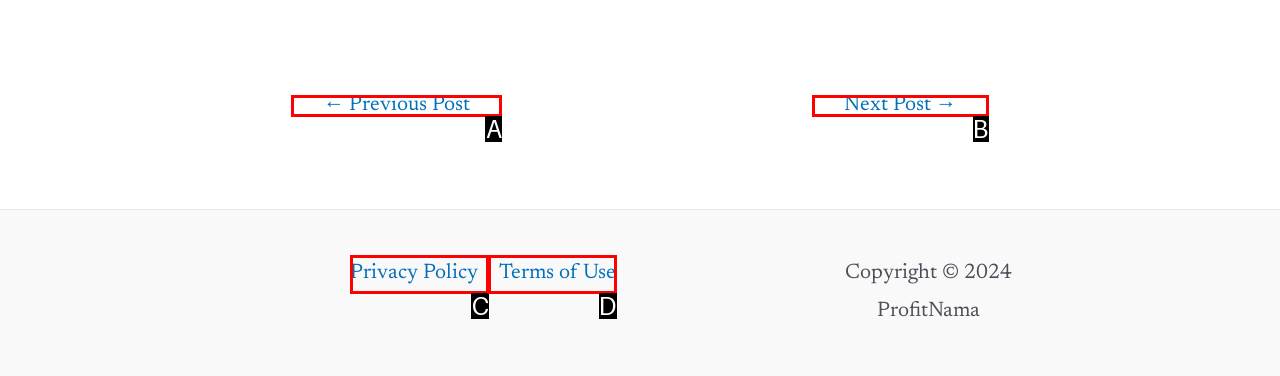From the choices provided, which HTML element best fits the description: Privacy Policy? Answer with the appropriate letter.

C